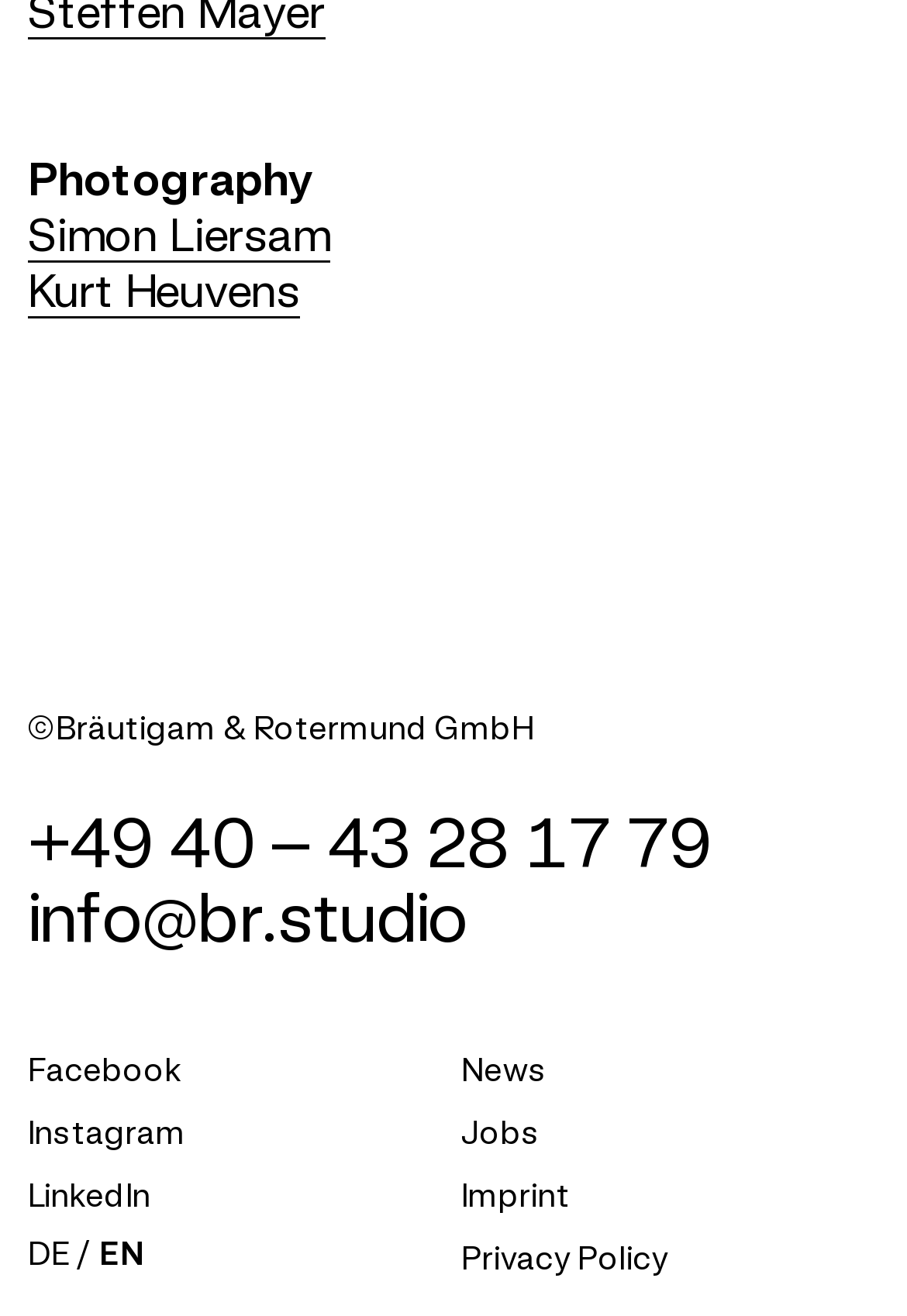Refer to the image and offer a detailed explanation in response to the question: What language options are available?

I found the links 'DE /' and 'EN' with bounding box coordinates [0.031, 0.94, 0.098, 0.965] and [0.109, 0.94, 0.158, 0.965] respectively, which suggests that the webpage is available in German (DE) and English (EN) languages.